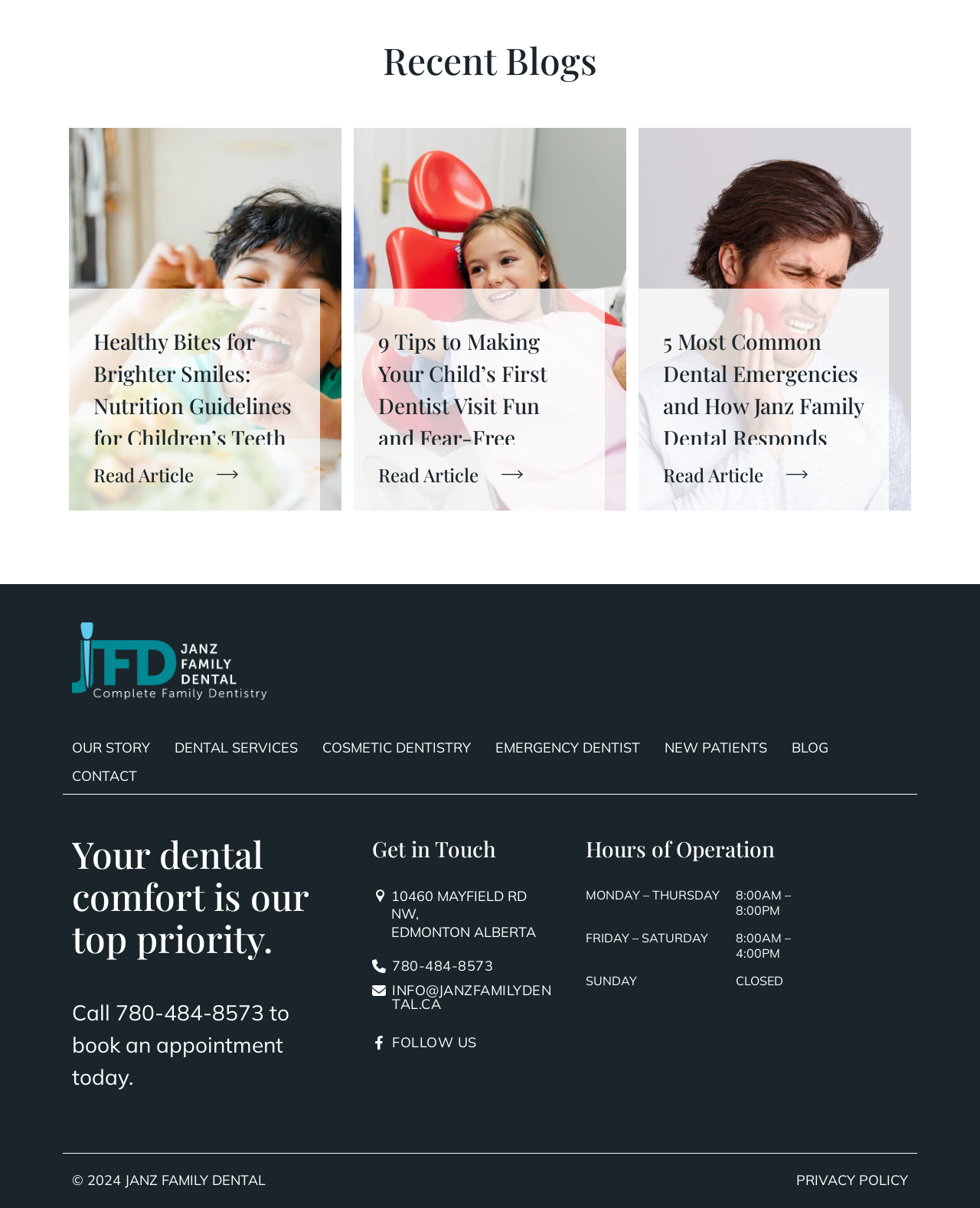Please specify the bounding box coordinates for the clickable region that will help you carry out the instruction: "Read the article about nutrition guidelines for children's teeth".

[0.07, 0.106, 0.348, 0.423]